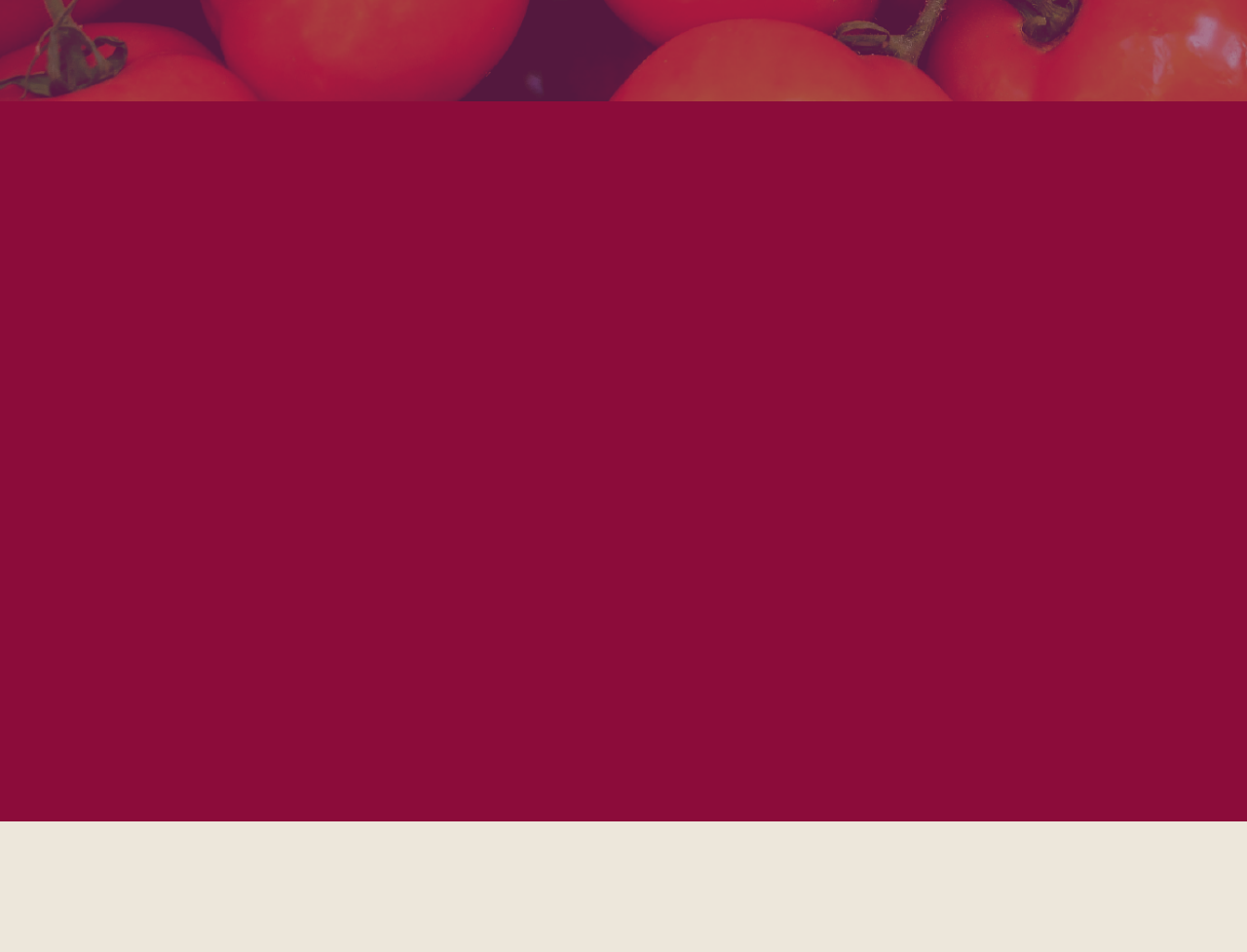What is the heading above the textboxes?
From the screenshot, provide a brief answer in one word or phrase.

newsletter